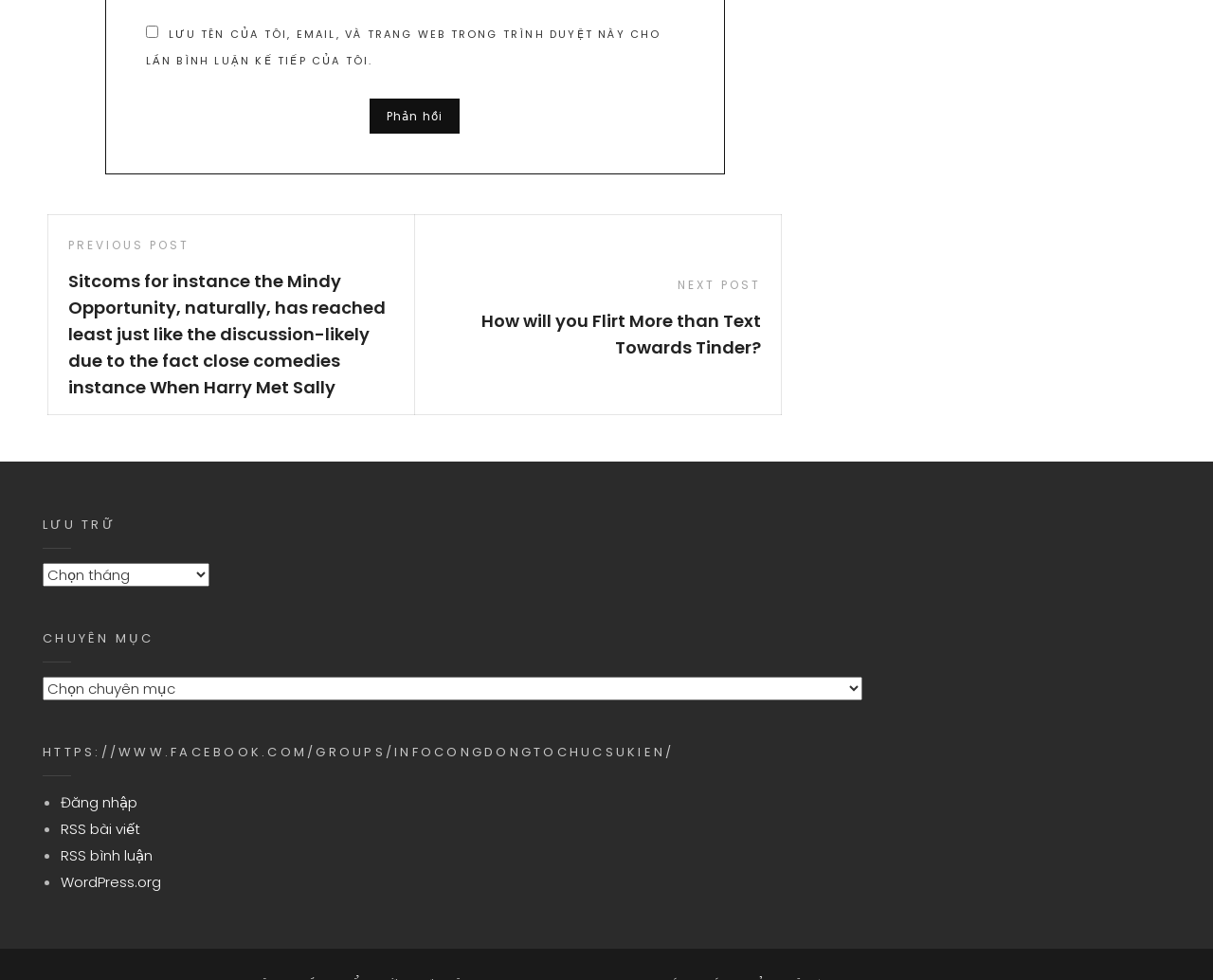What are the two navigation links below the 'Bài viết' heading?
Can you provide a detailed and comprehensive answer to the question?

The 'Bài viết' heading is located in the middle of the webpage, and below it are two links: 'Previous Post Sitcoms for instance the Mindy Opportunity...' and 'Next Post How will you Flirt More than Text Towards Tinder?'. These links are likely used for navigating to previous and next posts or articles.